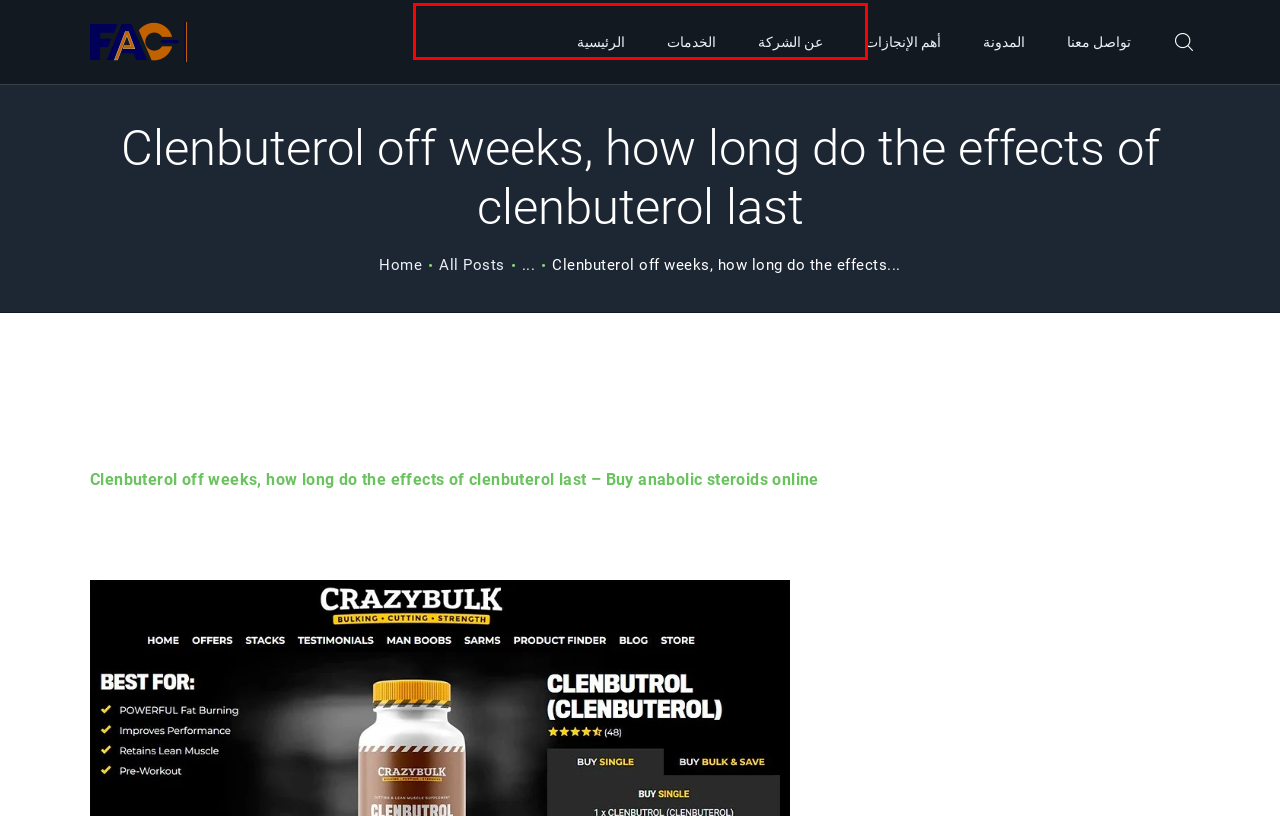Examine the screenshot of the webpage, noting the red bounding box around a UI element. Pick the webpage description that best matches the new page after the element in the red bounding box is clicked. Here are the candidates:
A. Fanoos Alinarah – Fanoos Alinarah
B. Lady Lava regras do jogo, jogos de cassino online legalizado – Fanoos Alinarah
C. Does clenbuterol cause gas, crazybulk france – Fanoos Alinarah
D. All Posts – Fanoos Alinarah
E. Purity solutions clenbuterol review, clenbuterol hcl for sale – Fanoos Alinarah
F. Jogar slots de bônus de bitcoin grátis, jogar slots 3d bitcoin de graça – Fanoos Alinarah
G. Contacts – Fanoos Alinarah
H. Portfolio – Fanoos Alinarah

A